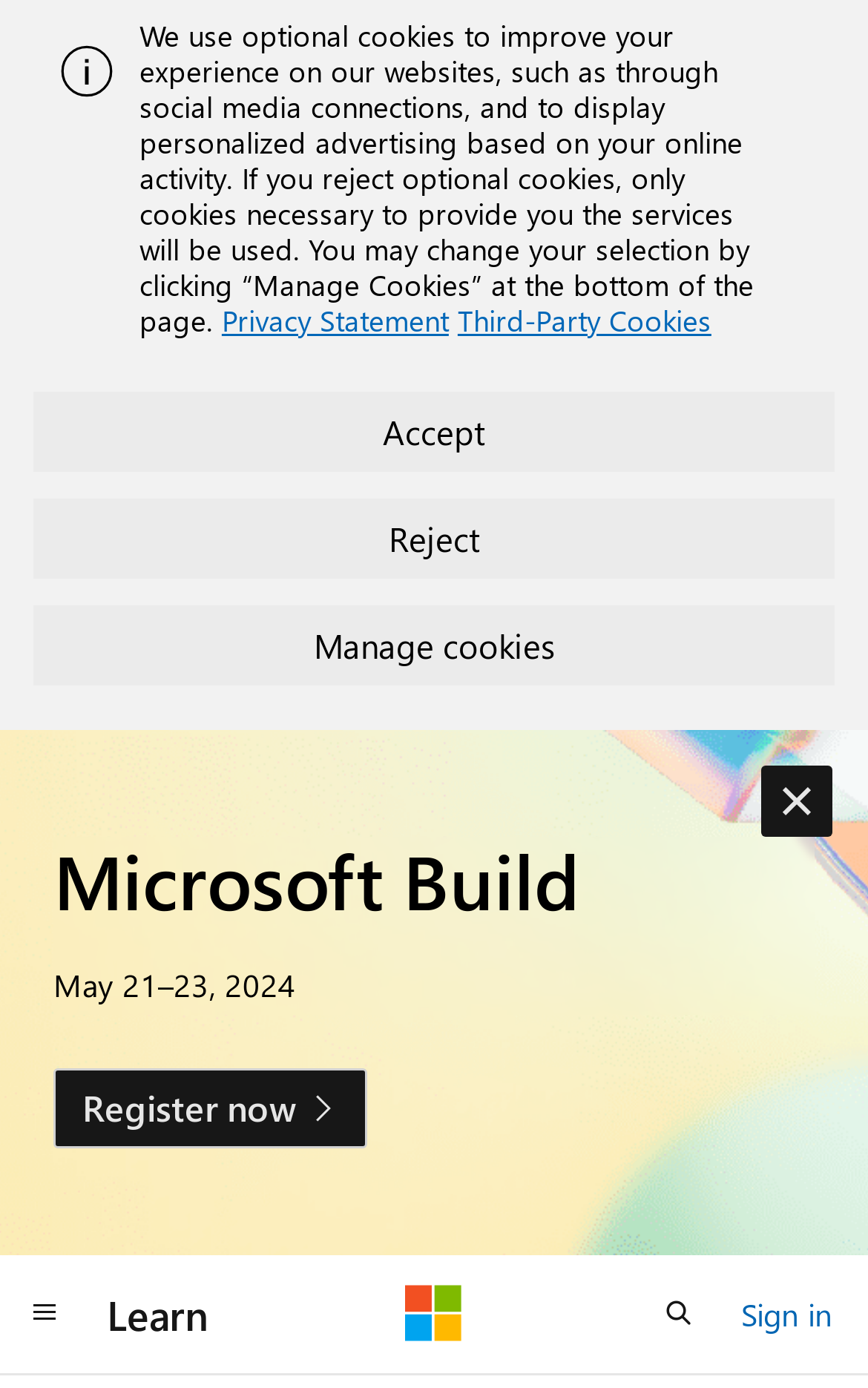Indicate the bounding box coordinates of the clickable region to achieve the following instruction: "Select Jobs."

None